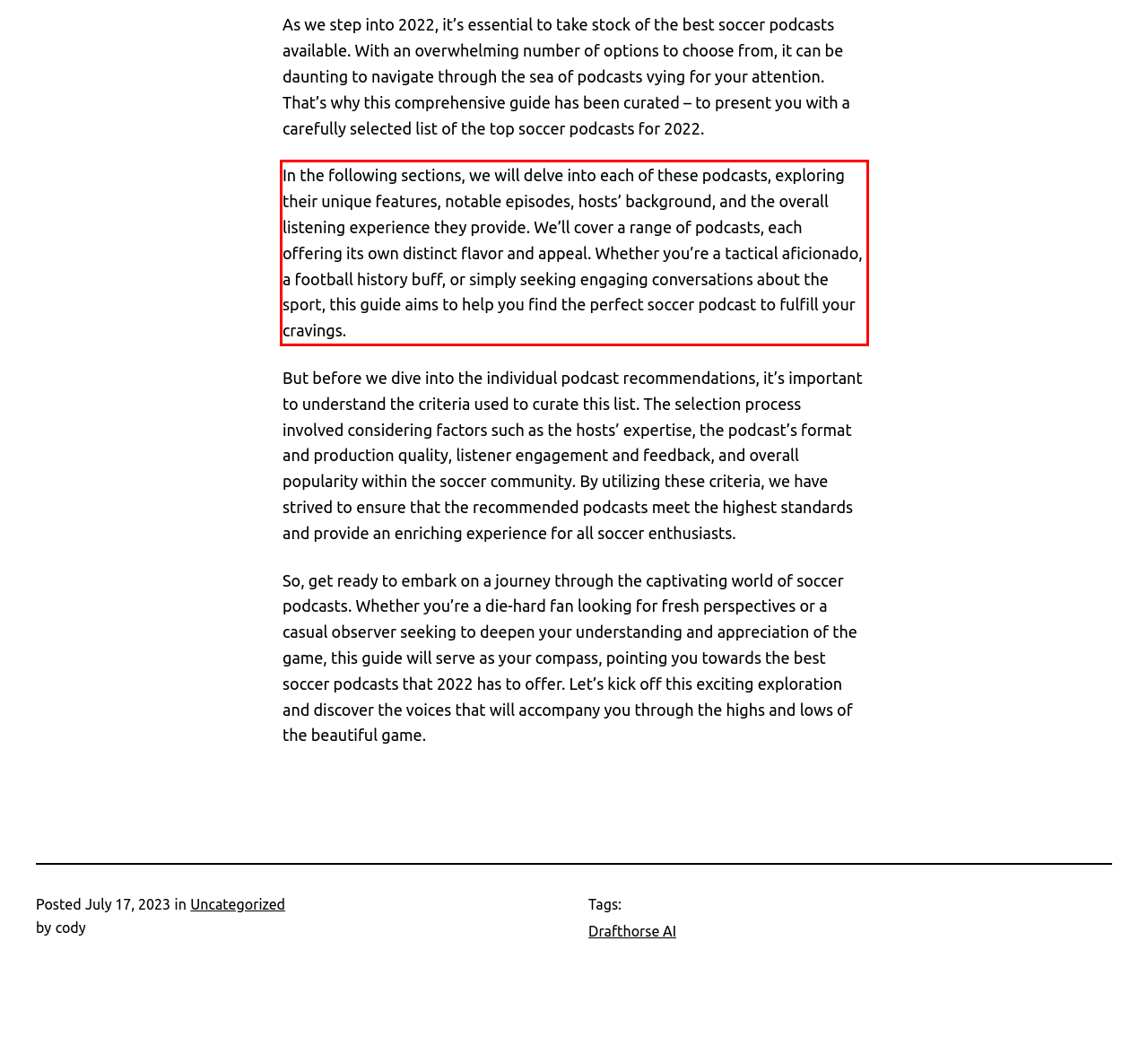You have a screenshot of a webpage with a red bounding box. Identify and extract the text content located inside the red bounding box.

In the following sections, we will delve into each of these podcasts, exploring their unique features, notable episodes, hosts’ background, and the overall listening experience they provide. We’ll cover a range of podcasts, each offering its own distinct flavor and appeal. Whether you’re a tactical aficionado, a football history buff, or simply seeking engaging conversations about the sport, this guide aims to help you find the perfect soccer podcast to fulfill your cravings.